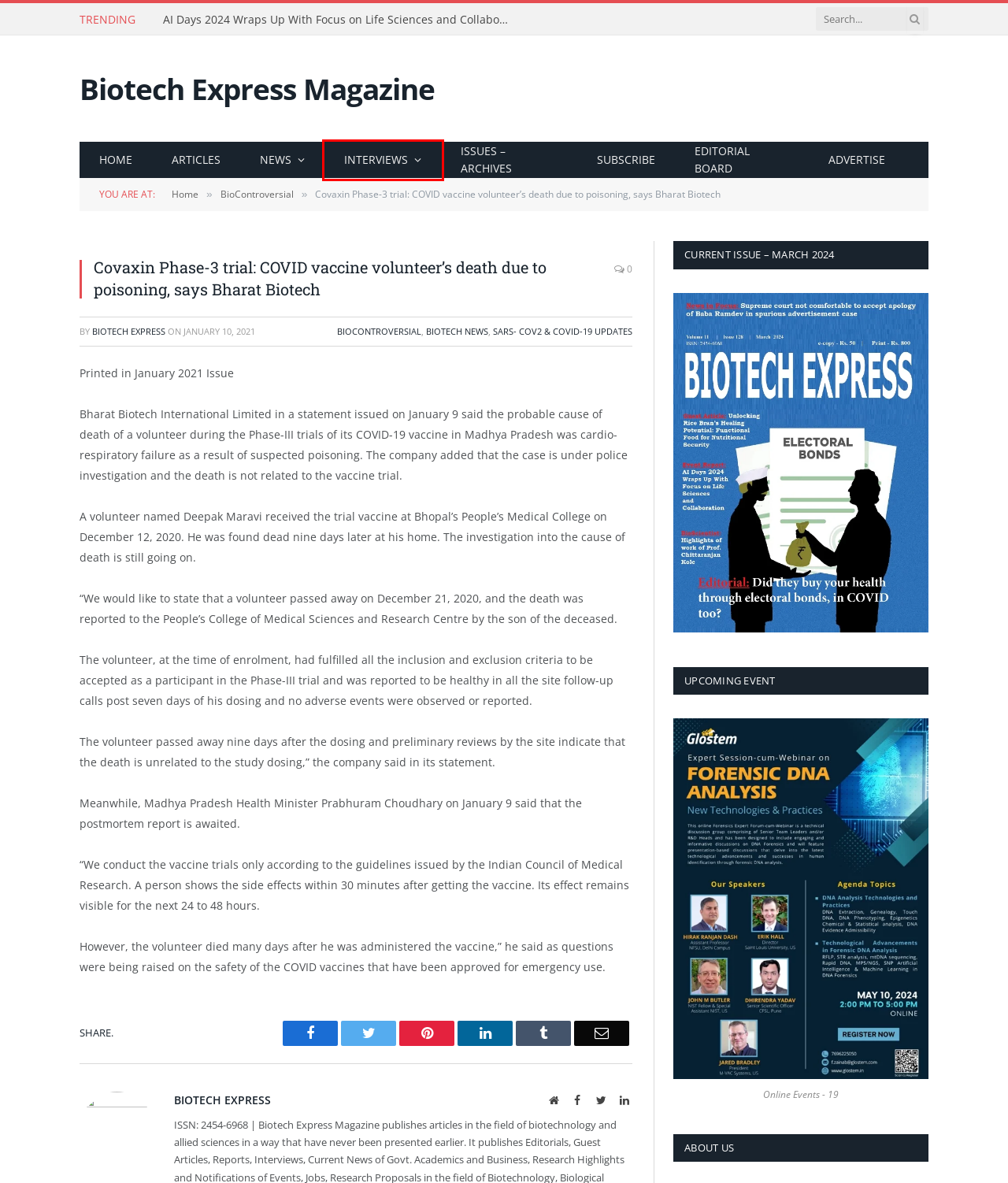Look at the screenshot of the webpage and find the element within the red bounding box. Choose the webpage description that best fits the new webpage that will appear after clicking the element. Here are the candidates:
A. Biotech News – Biotech Express Magazine
B. Biotech Express Magazine Subscription – Biotech Express Magazine
C. Editorial Board – Biotech Express Magazine
D. Articles – Biotech Express Magazine
E. BioControversial – Biotech Express Magazine
F. Advertise – Biotech Express Magazine
G. Biotech Express Magazine – Biotech News online and print magazine
H. Interviews – Biotech Express Magazine

H